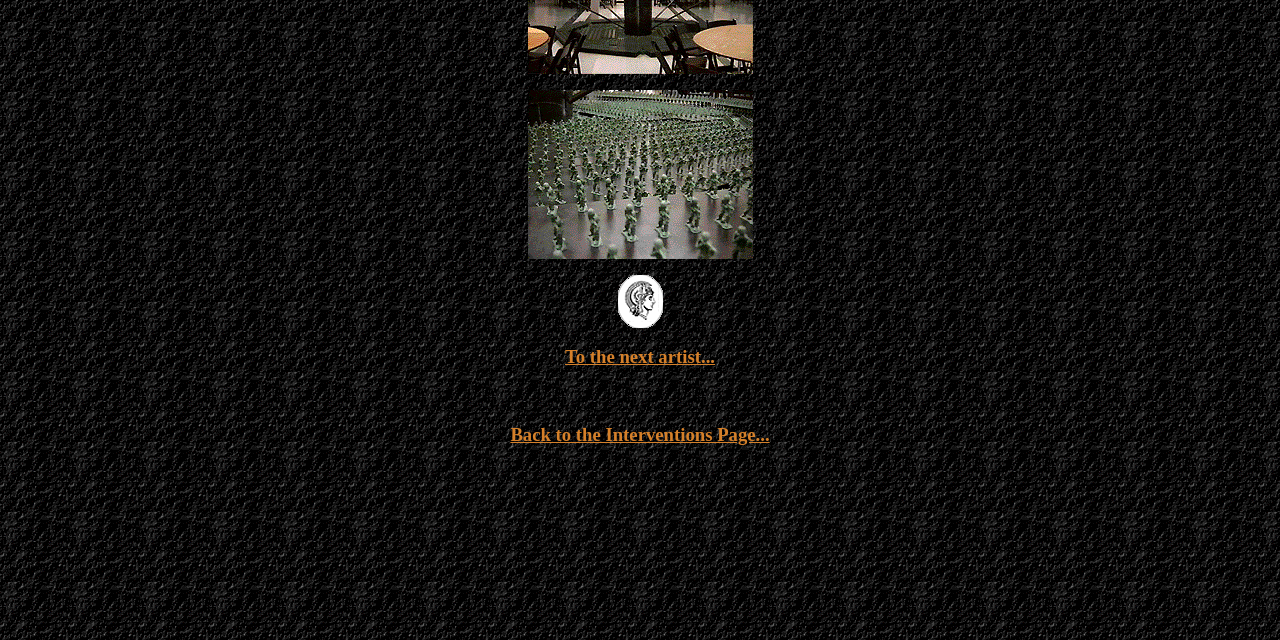Using the given element description, provide the bounding box coordinates (top-left x, top-left y, bottom-right x, bottom-right y) for the corresponding UI element in the screenshot: Back to the Interventions Page...

[0.006, 0.662, 0.994, 0.697]